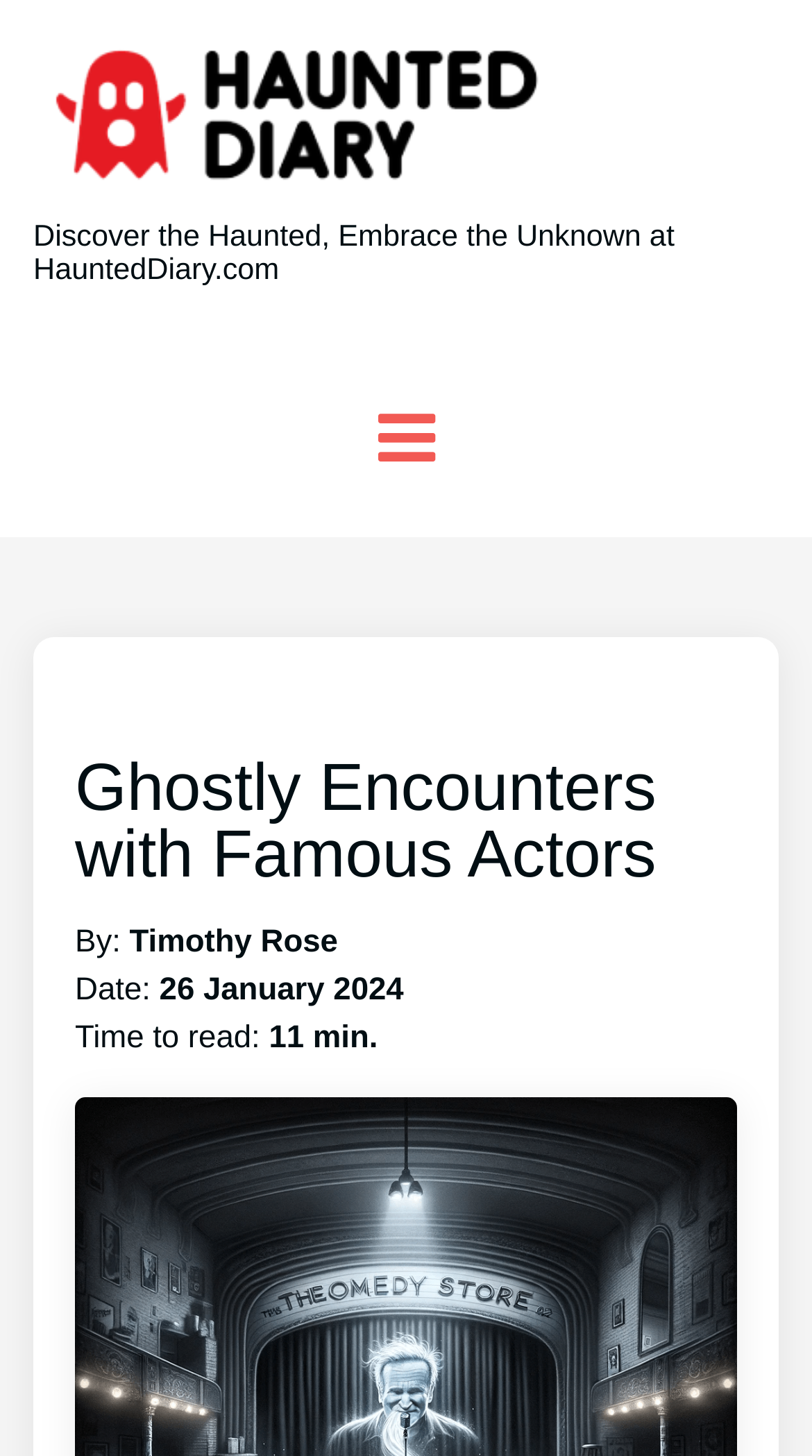Describe the webpage meticulously, covering all significant aspects.

The webpage is about ghostly encounters with famous actors, featuring a collection of chilling tales. At the top-left corner, there is a link to "Haunted Diary" accompanied by an image with the same name. Below the image, a promotional text reads "Discover the Haunted, Embrace the Unknown at HauntedDiary.com". 

On the right side of the page, there is a social media icon represented by a Unicode character '\uf0c9'. 

The main content of the webpage is headed by a title "Ghostly Encounters with Famous Actors", which is centered near the top of the page. Below the title, the author's name "Timothy Rose" is credited, along with the date "26 January 2024" and an estimated reading time of "11 min.".